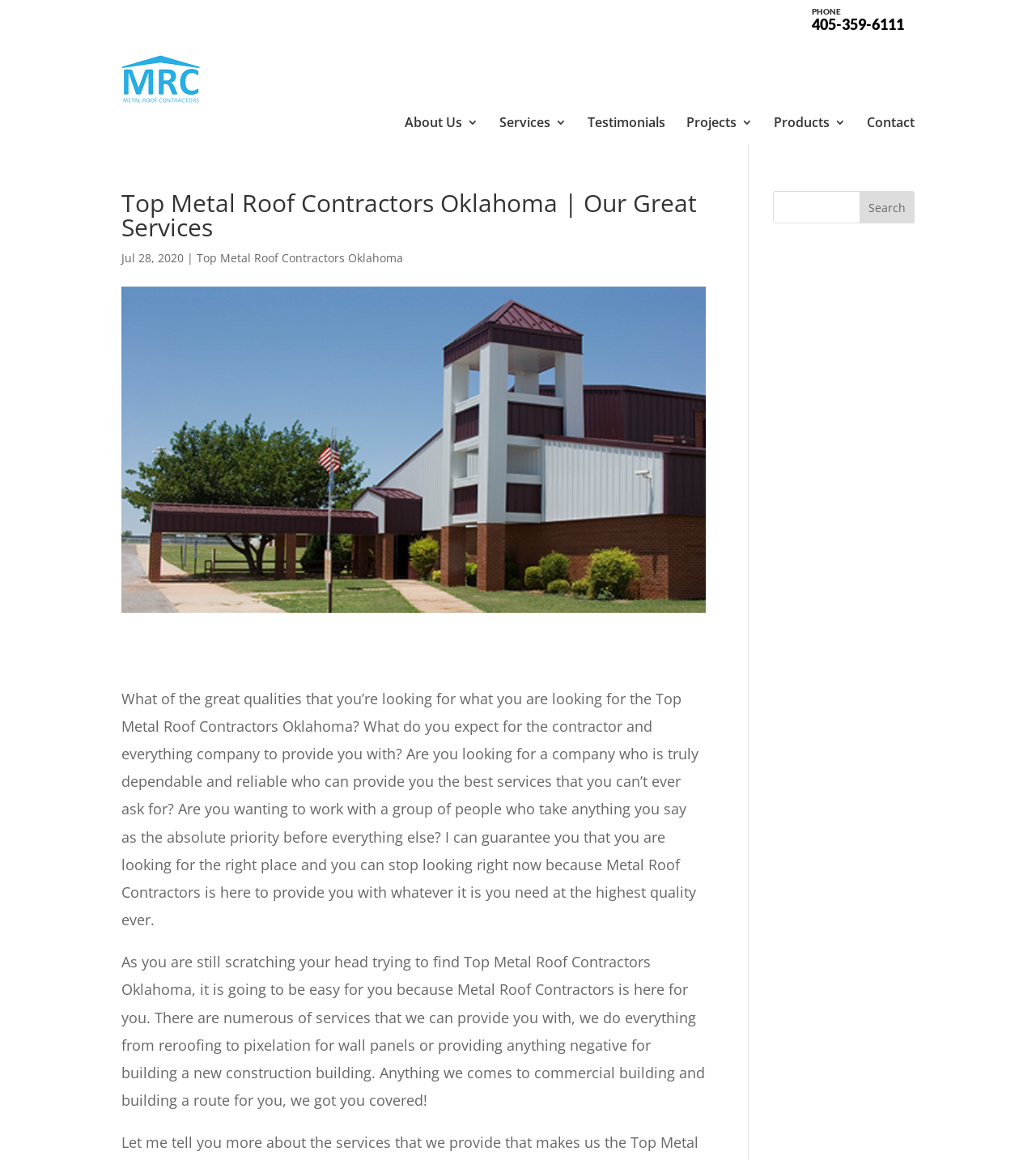Provide a one-word or brief phrase answer to the question:
What is the phone number to call for metal roof contractors?

405-359-6111